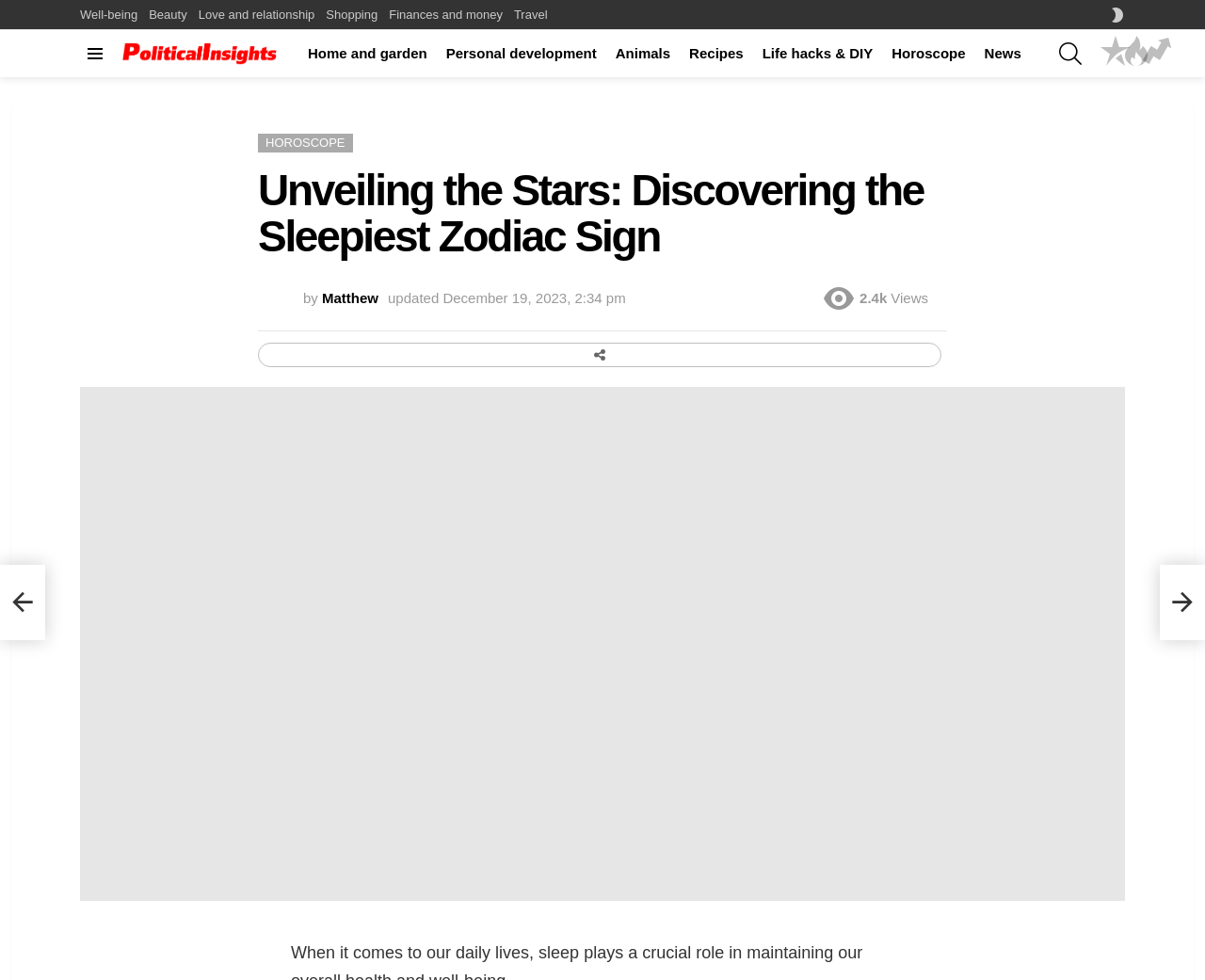Provide an in-depth description of the elements and layout of the webpage.

This webpage appears to be an article about discovering the sleepiest zodiac sign, with a focus on well-being and personal development. At the top of the page, there are several links to different categories, including well-being, beauty, love and relationships, shopping, finances, travel, and more. These links are positioned horizontally across the top of the page.

To the right of these links, there is a button to switch the skin of the website, and a menu button with an icon. Below these elements, there is a link to the website's logo, "Policital Insights", which is accompanied by an image.

The main content of the page is divided into two sections. On the left, there is a header section with a link to the "Horoscope" category, a heading that reads "Unveiling the Stars: Discovering the Sleepiest Zodiac Sign", and information about the author, "Matthew Matthew", including a small image. There is also a timestamp indicating when the article was updated, as well as the number of views, which is 2.4k.

On the right side of the page, there is a large image that takes up most of the space, with a caption that reads "Unveiling the Stars: Discovering the Sleepiest Zodiac Sign". At the bottom of the page, there are two links with icons, one to the left and one to the right, which appear to be navigation buttons.

Throughout the page, there are several other links and buttons, including a search button, popular, hot, and trending links, as well as links to other categories like home and garden, personal development, animals, recipes, and news.